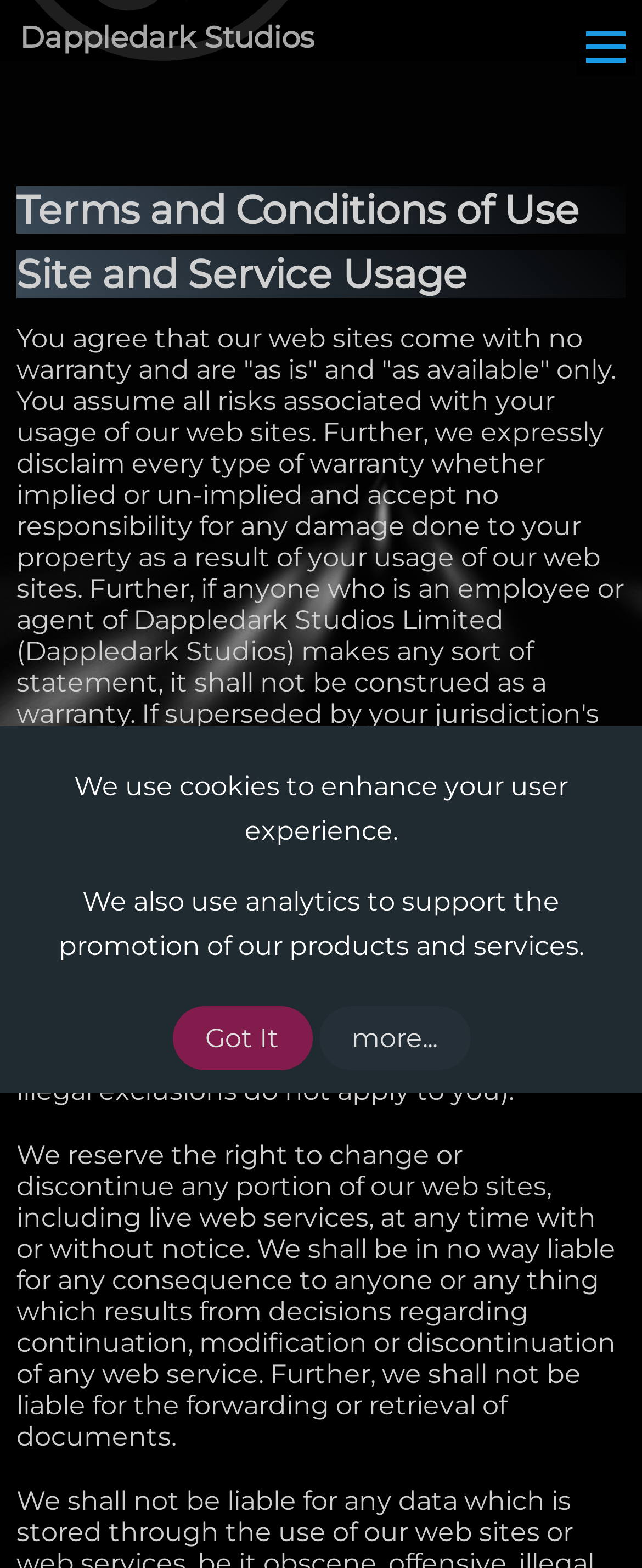Can the website change or discontinue its services?
Use the image to give a comprehensive and detailed response to the question.

The StaticText element states that the website reserves the right to change or discontinue any portion of its web sites, including live web services, at any time with or without notice, and shall be in no way liable for any consequence to anyone or anything which results from such decisions.